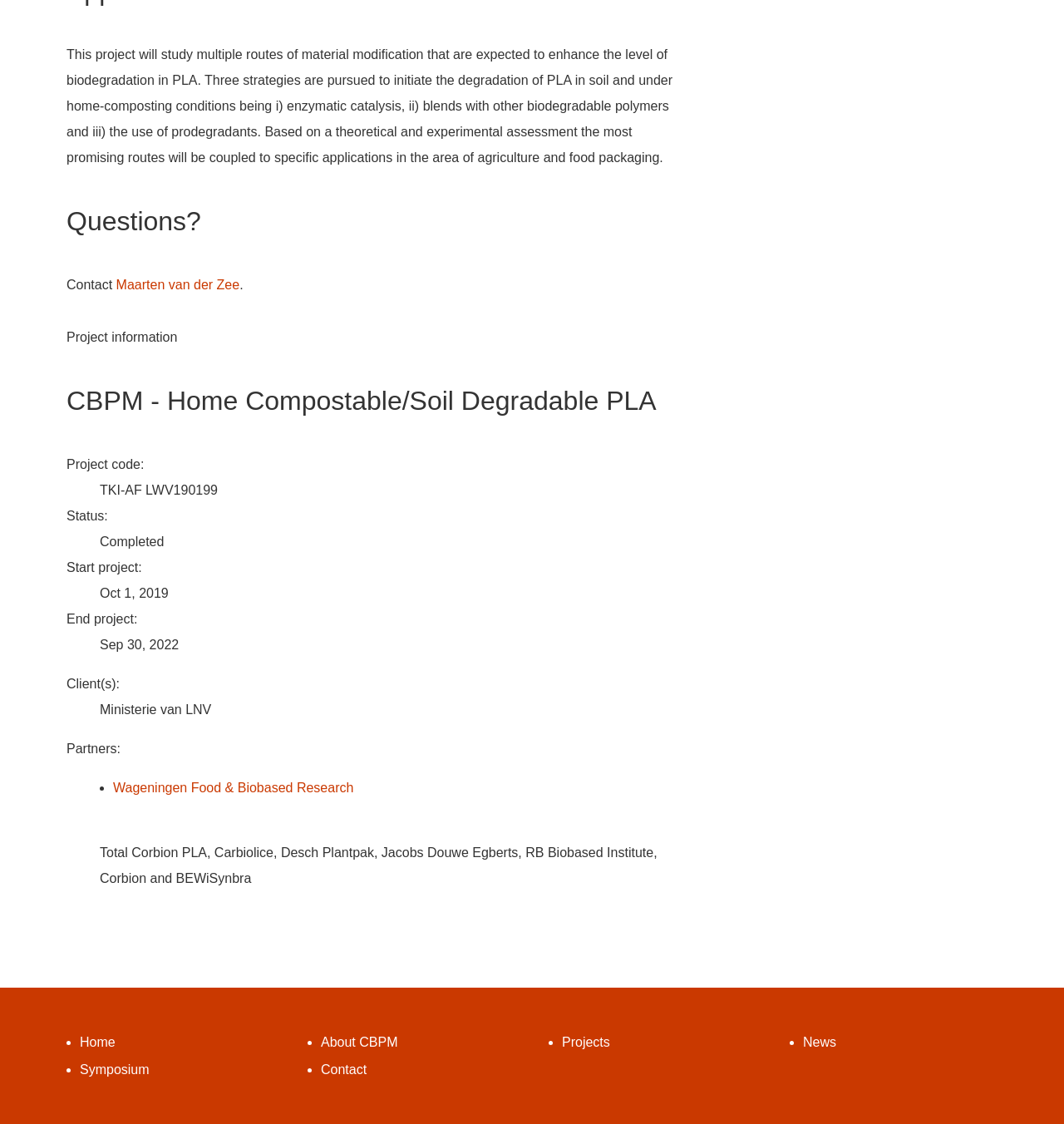Please predict the bounding box coordinates (top-left x, top-left y, bottom-right x, bottom-right y) for the UI element in the screenshot that fits the description: Wageningen Food & Biobased Research

[0.106, 0.695, 0.332, 0.707]